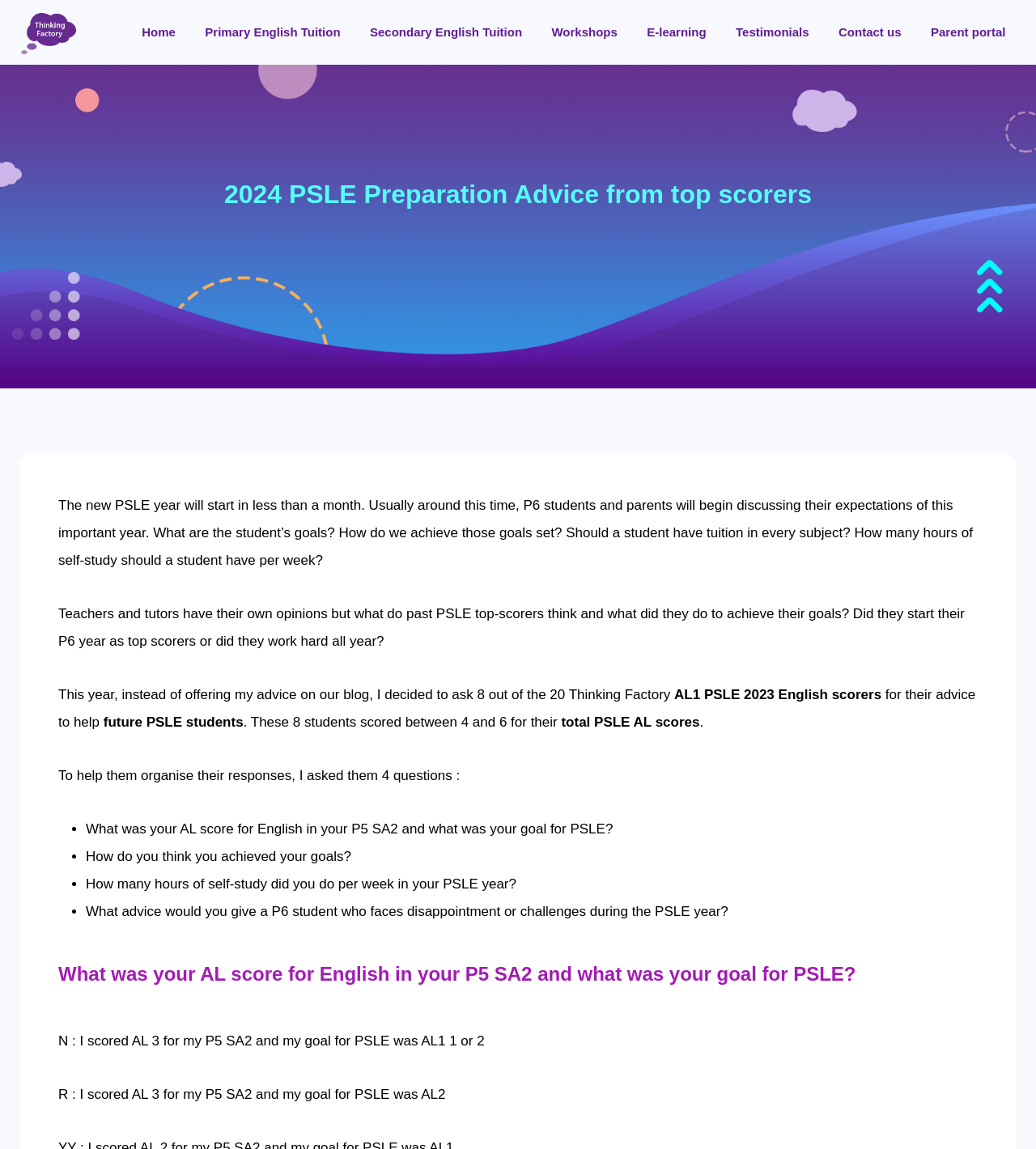Show the bounding box coordinates for the HTML element as described: "Workshops".

[0.522, 0.011, 0.607, 0.045]